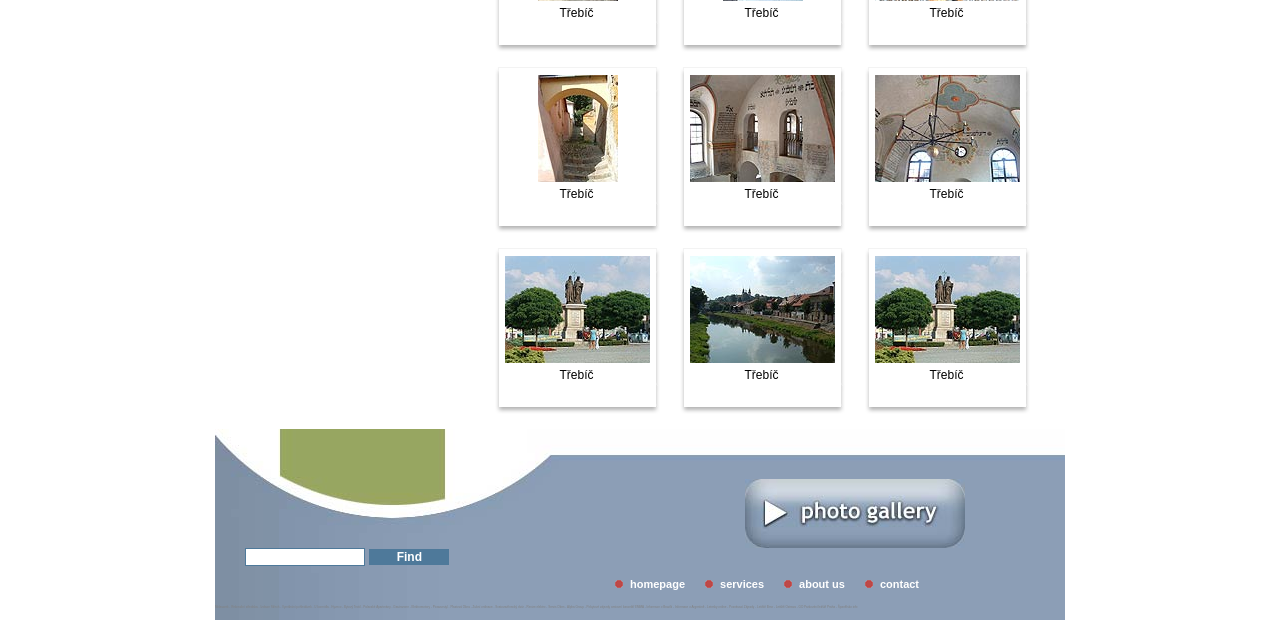Determine the bounding box coordinates for the UI element described. Format the coordinates as (top-left x, top-left y, bottom-right x, bottom-right y) and ensure all values are between 0 and 1. Element description: Click here

None